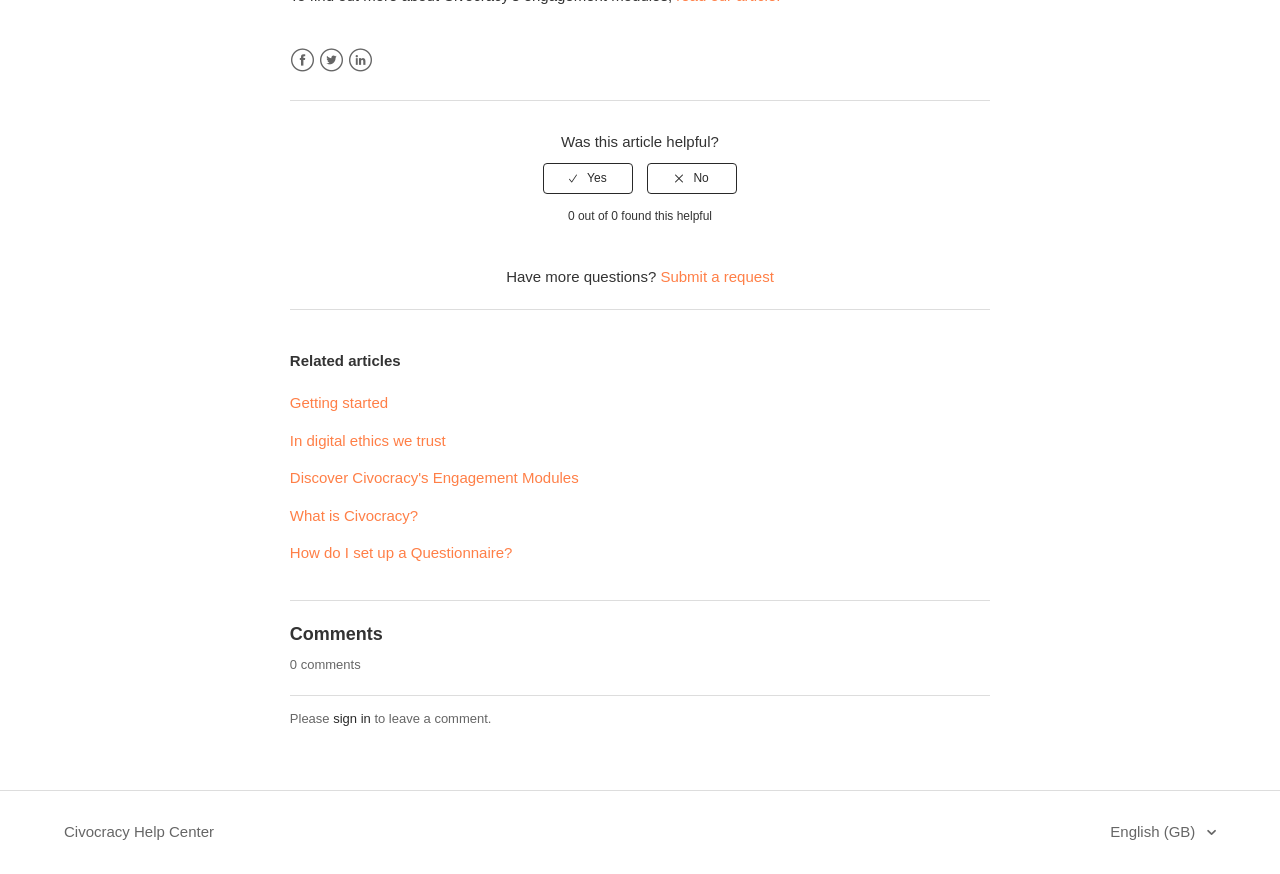Determine the bounding box for the UI element described here: "Magnetic Field of The Moon".

None